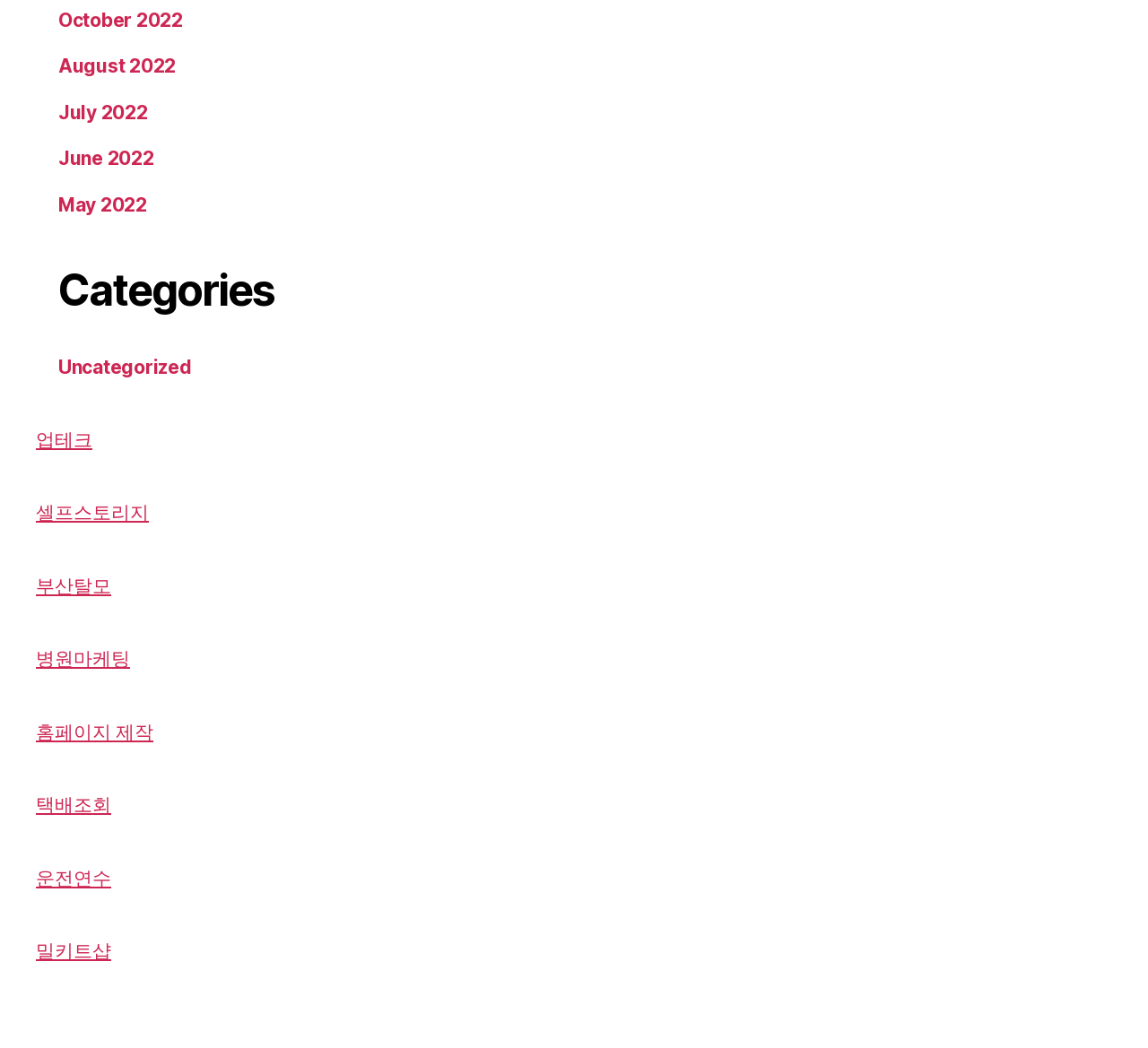Please provide the bounding box coordinates for the element that needs to be clicked to perform the instruction: "Explore 홈페이지 제작". The coordinates must consist of four float numbers between 0 and 1, formatted as [left, top, right, bottom].

[0.031, 0.688, 0.134, 0.711]